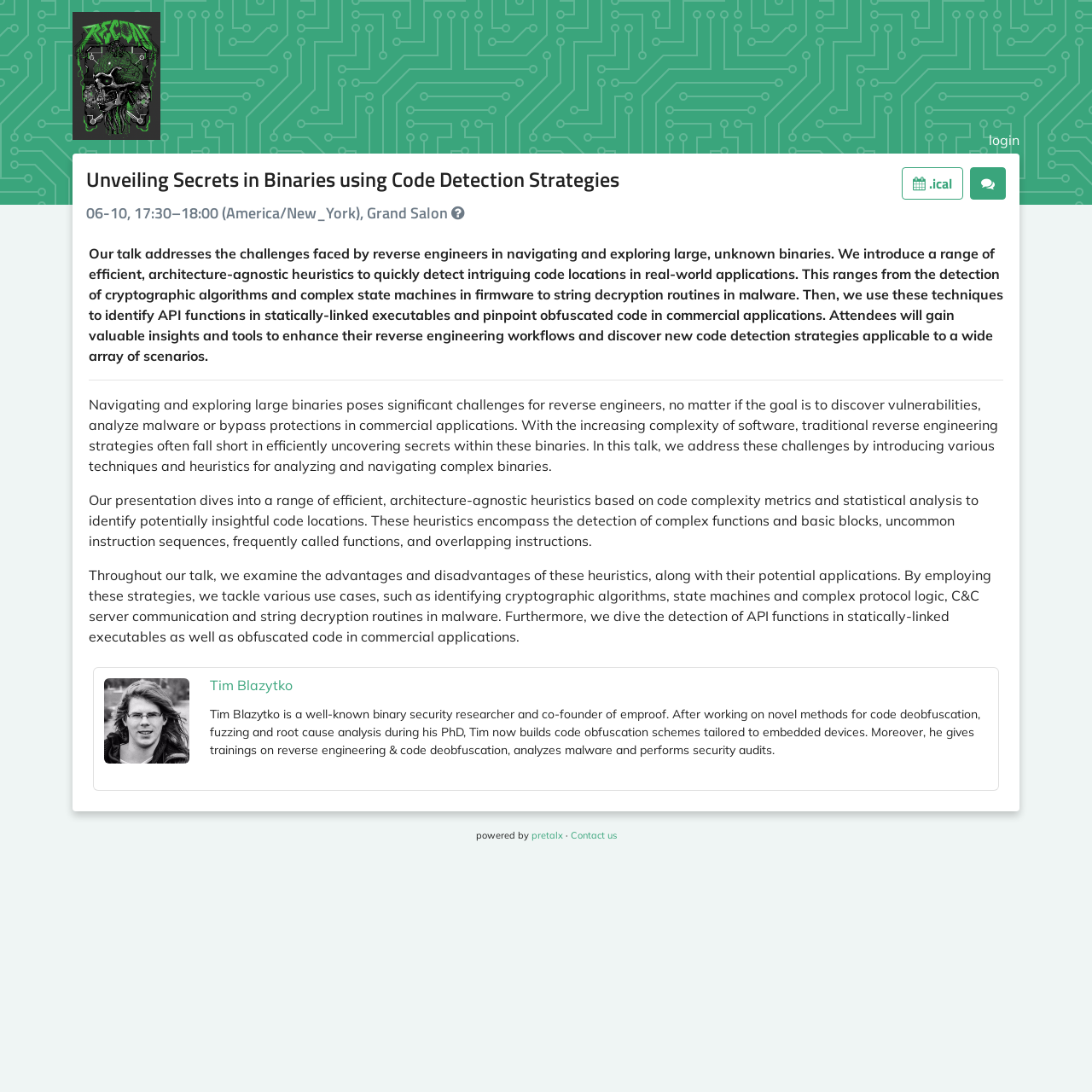Given the webpage screenshot and the description, determine the bounding box coordinates (top-left x, top-left y, bottom-right x, bottom-right y) that define the location of the UI element matching this description: alt="The event's logo"

[0.066, 0.045, 0.146, 0.093]